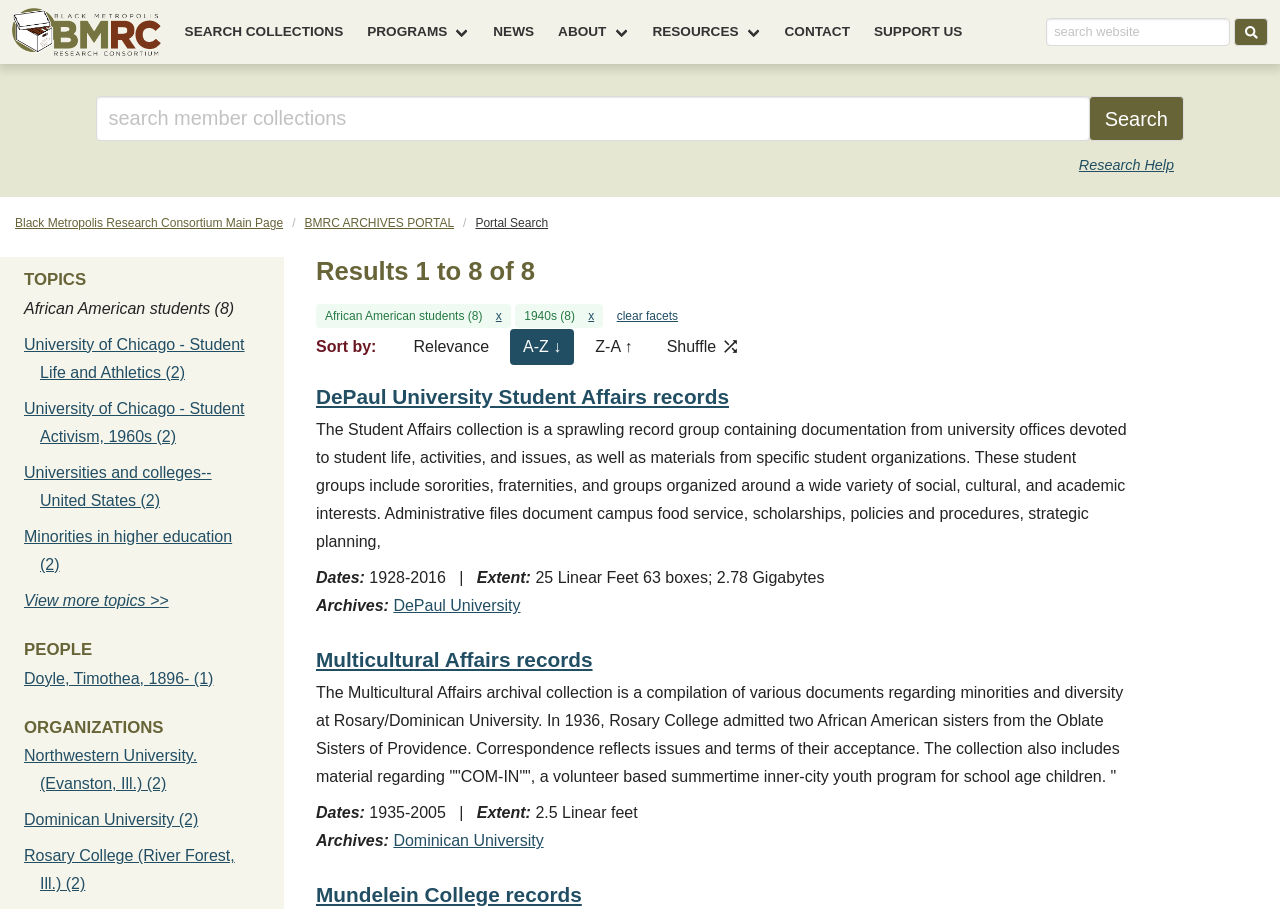Determine the bounding box coordinates of the region I should click to achieve the following instruction: "Clear facets". Ensure the bounding box coordinates are four float numbers between 0 and 1, i.e., [left, top, right, bottom].

[0.482, 0.338, 0.53, 0.358]